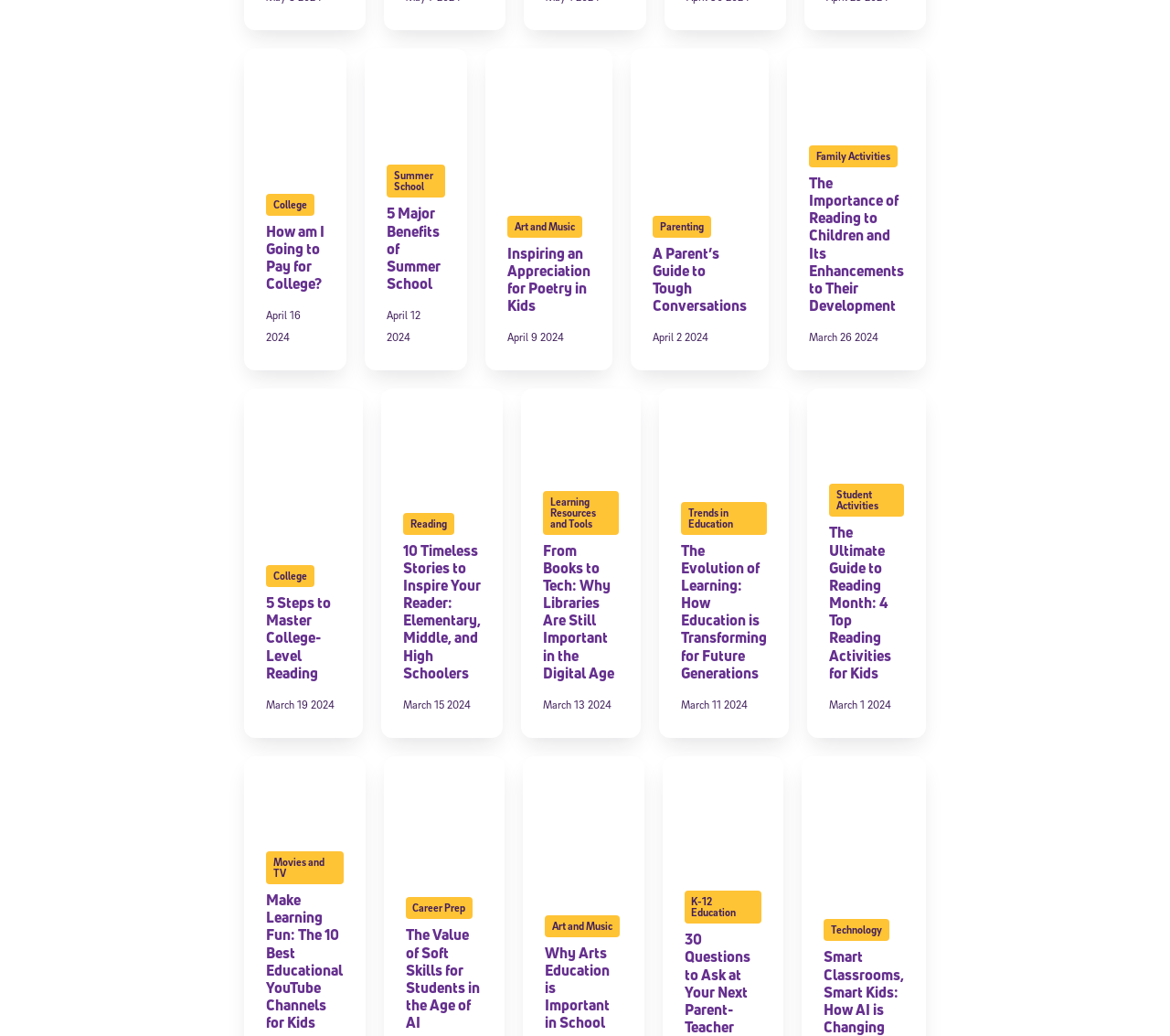Please find and report the bounding box coordinates of the element to click in order to perform the following action: "Discover the importance of reading to children". The coordinates should be expressed as four float numbers between 0 and 1, in the format [left, top, right, bottom].

[0.691, 0.167, 0.773, 0.305]